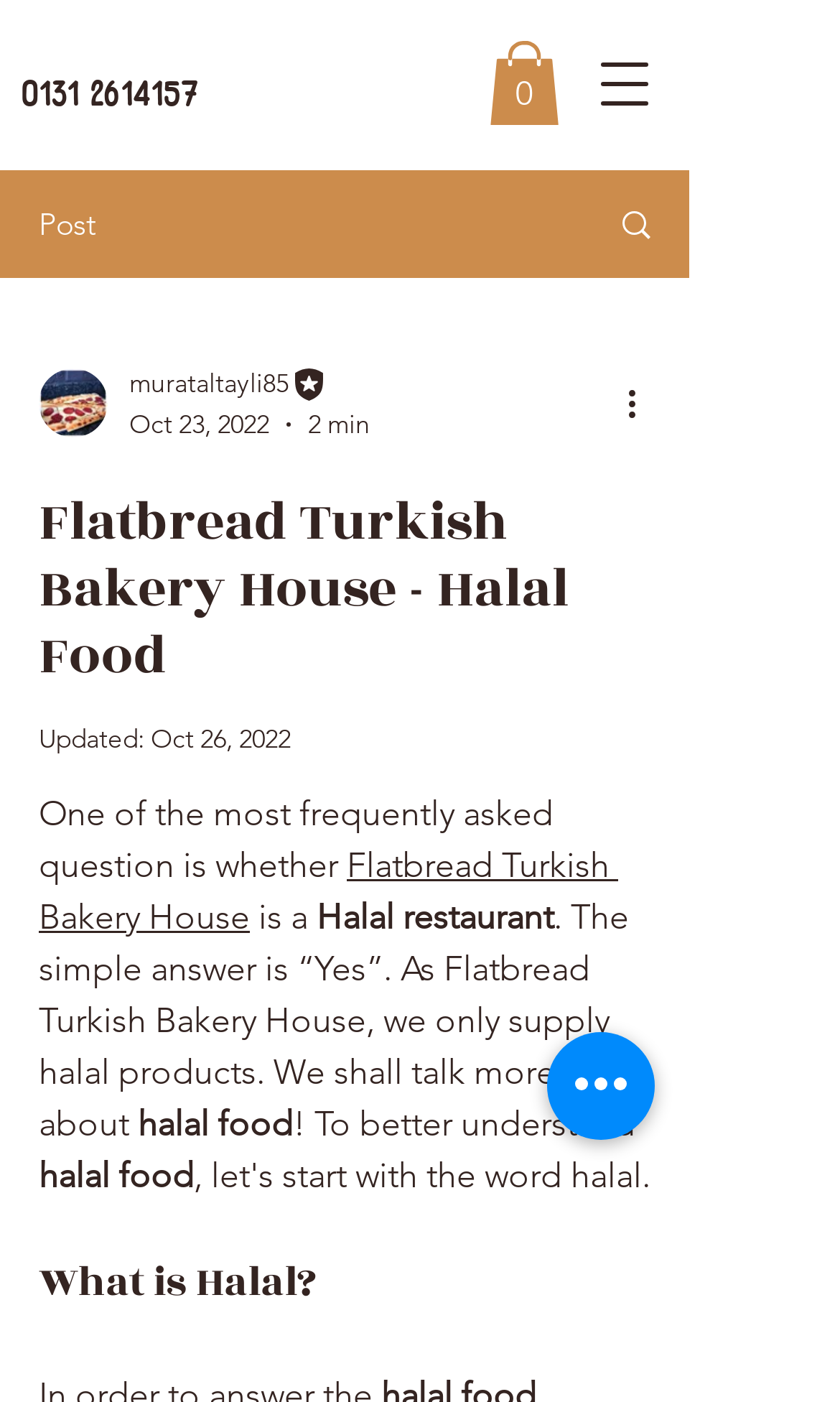Who is the author of the article?
Look at the image and construct a detailed response to the question.

The author of the article can be found by looking at the link element with the text 'murataltayli85 Editor', which indicates that the author's name is murataltayli85.